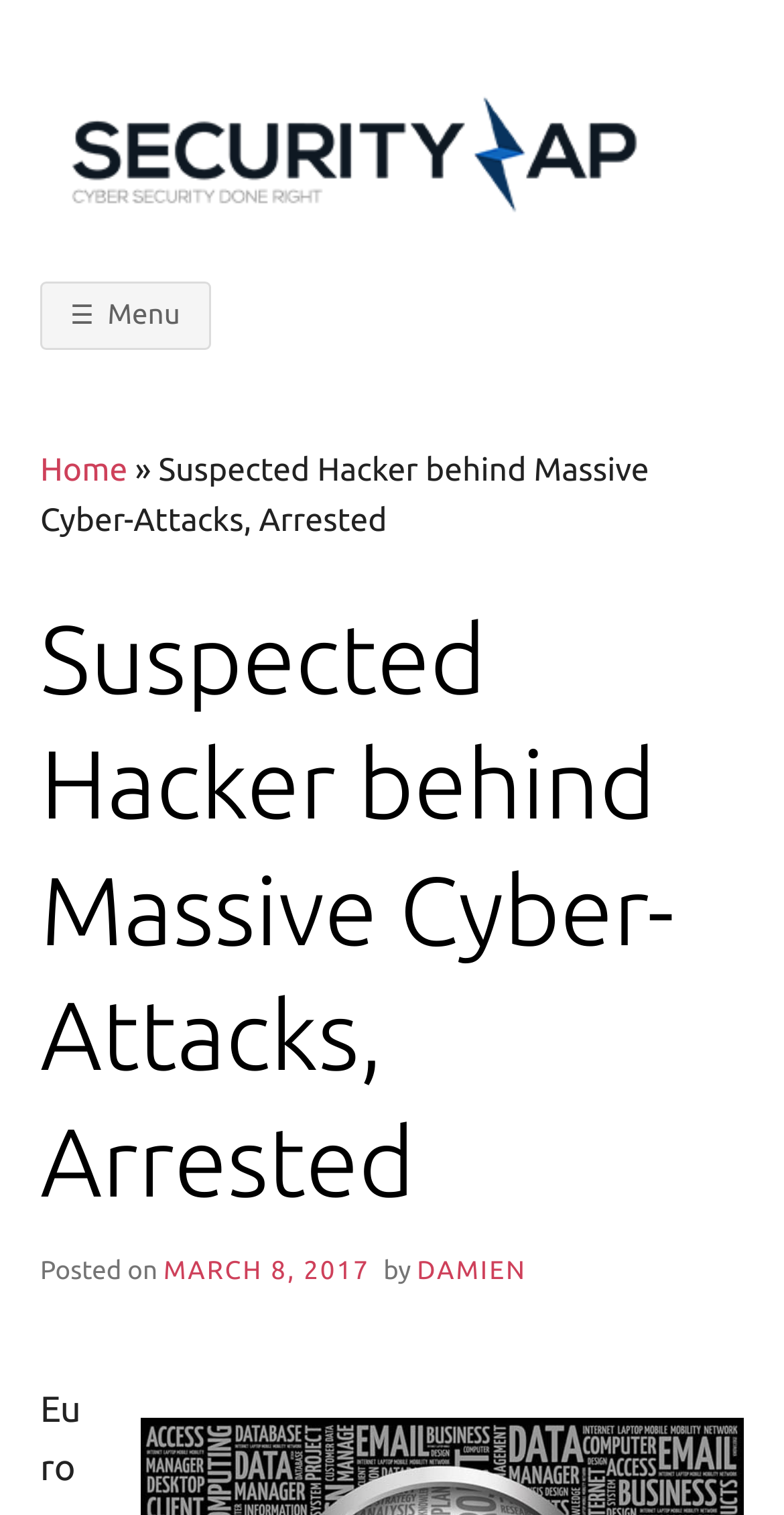From the details in the image, provide a thorough response to the question: What is the topic of the article?

I inferred the topic of the article by reading the heading 'Suspected Hacker behind Massive Cyber-Attacks, Arrested', which suggests that the article is about cyber-attacks and a suspected hacker.